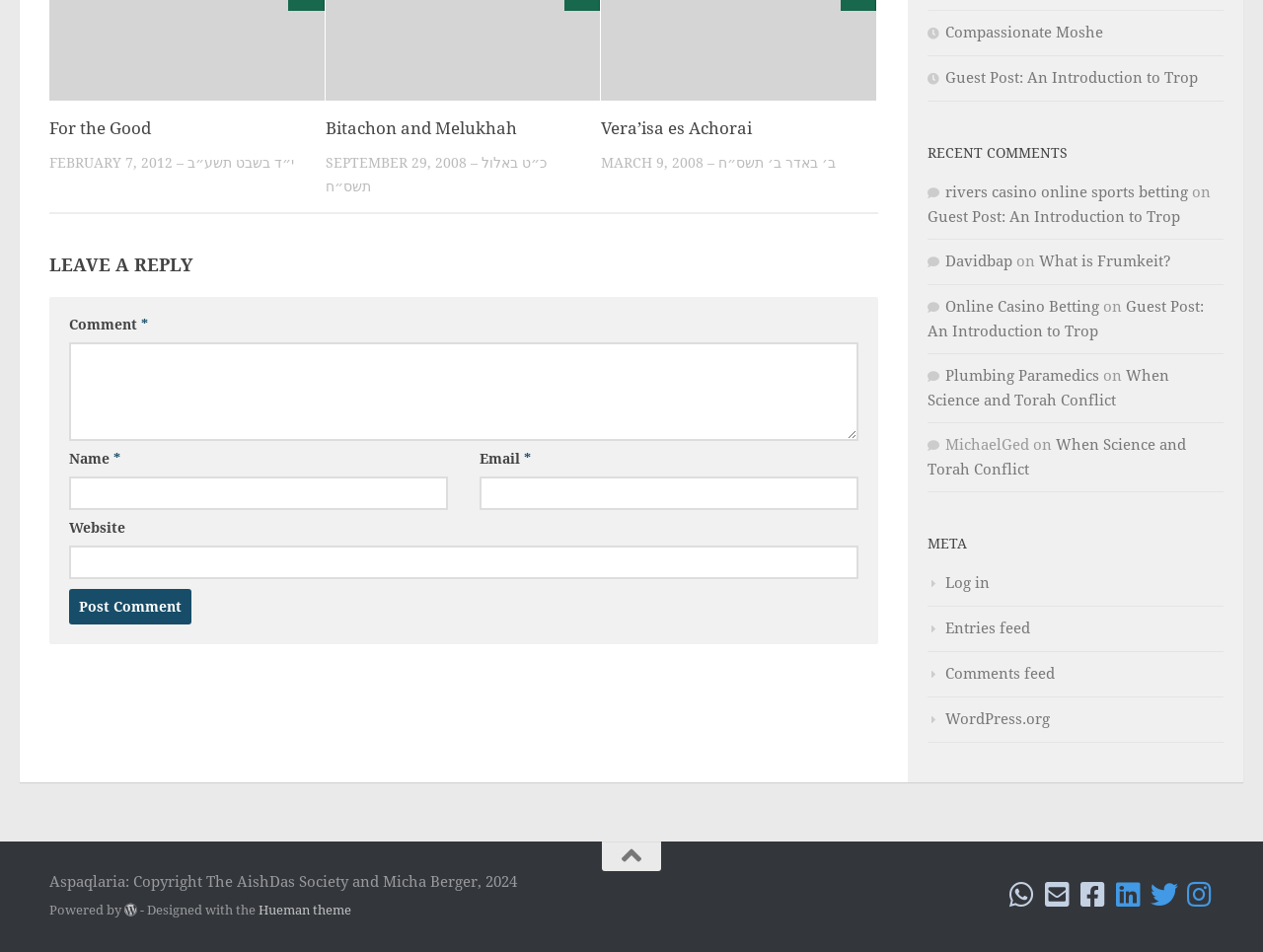How many comment fields are there?
Provide an in-depth answer to the question, covering all aspects.

I counted the number of textbox elements with a label that contains the word 'Comment' or 'Name' or 'Email' or 'Website'. There are four such elements, which correspond to the four comment fields.